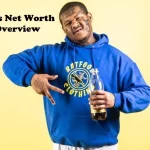Craft a descriptive caption that covers all aspects of the image.

The image features a young man wearing a vibrant blue hoodie adorned with a logo that reads "Ratfood Clothing." He adopts a playful pose, making a hand gesture while holding a bottle in his other hand. The background is a bright yellow, creating a lively and energetic atmosphere. The text overlay on the left side states "2Rare Net Worth Overview," indicating that the image is likely associated with a discussion about the net worth of an artist or public figure named 2Rare. This image captures the essence of the subject’s personality and showcases his unique style while introducing viewers to the topic of his financial success.